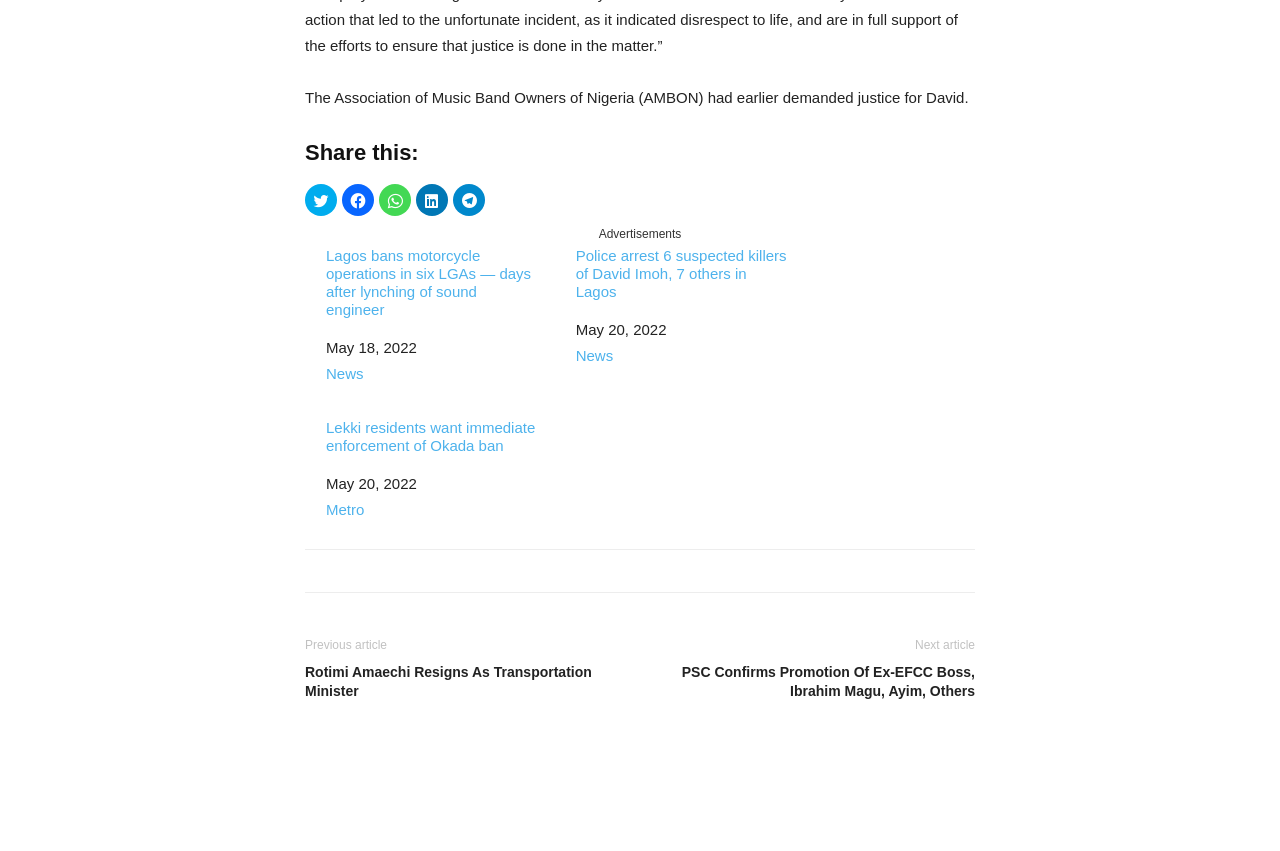Locate the bounding box coordinates of the clickable area to execute the instruction: "Read news about Police arrest 6 suspected killers of David Imoh". Provide the coordinates as four float numbers between 0 and 1, represented as [left, top, right, bottom].

[0.45, 0.29, 0.616, 0.353]